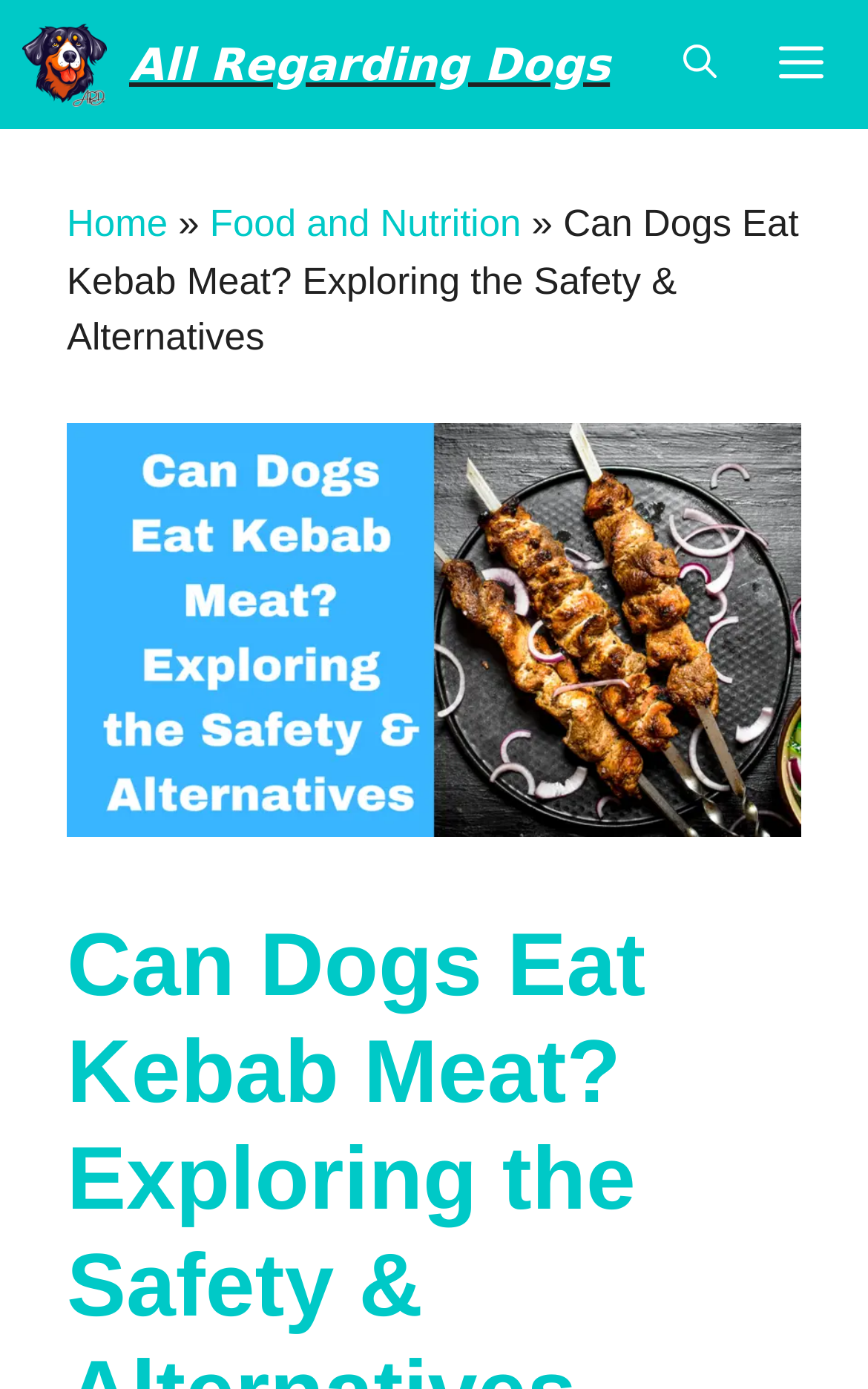Extract the bounding box for the UI element that matches this description: "Home".

[0.077, 0.146, 0.193, 0.176]